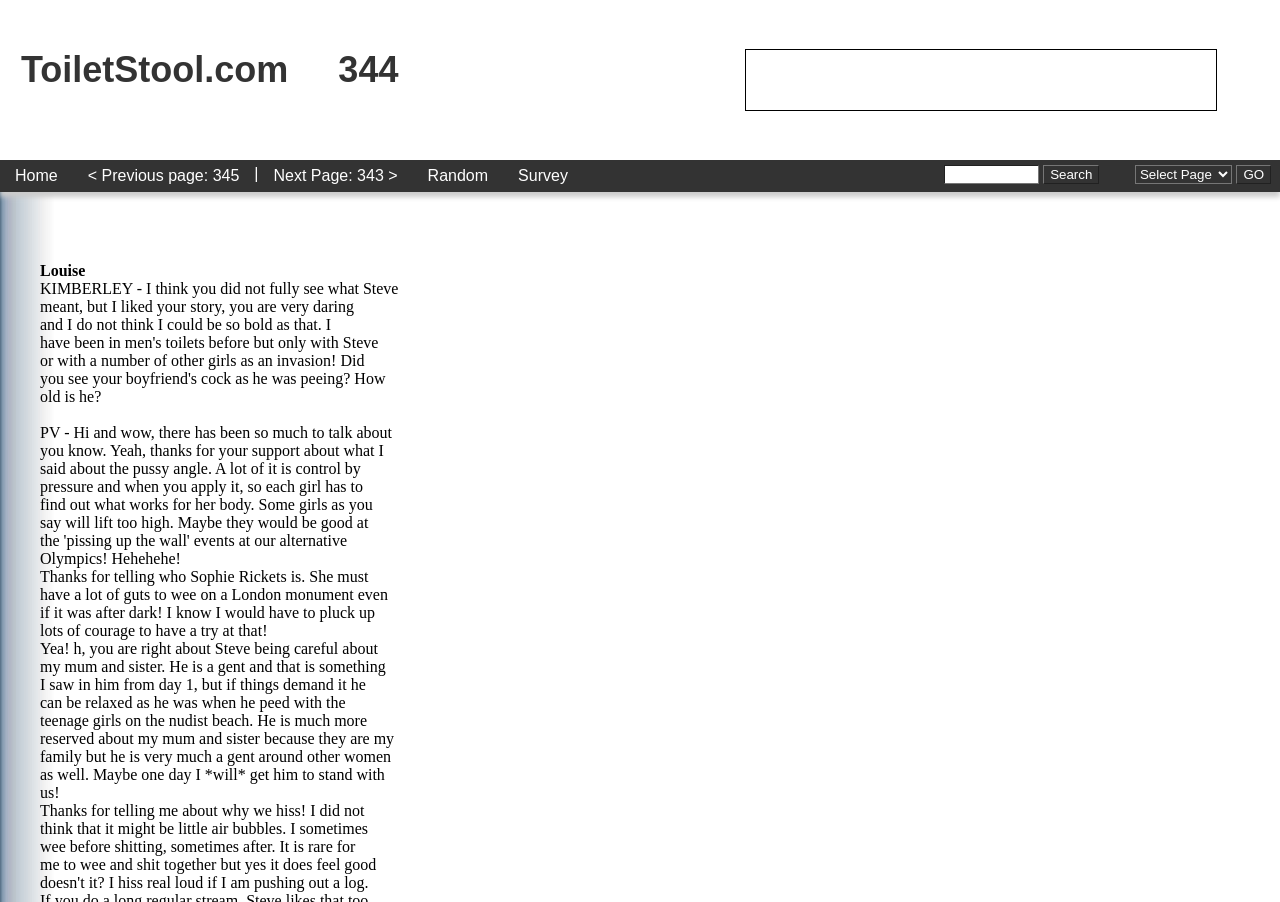Identify the bounding box coordinates for the UI element mentioned here: "< Previous page: 345". Provide the coordinates as four float values between 0 and 1, i.e., [left, top, right, bottom].

[0.057, 0.177, 0.199, 0.213]